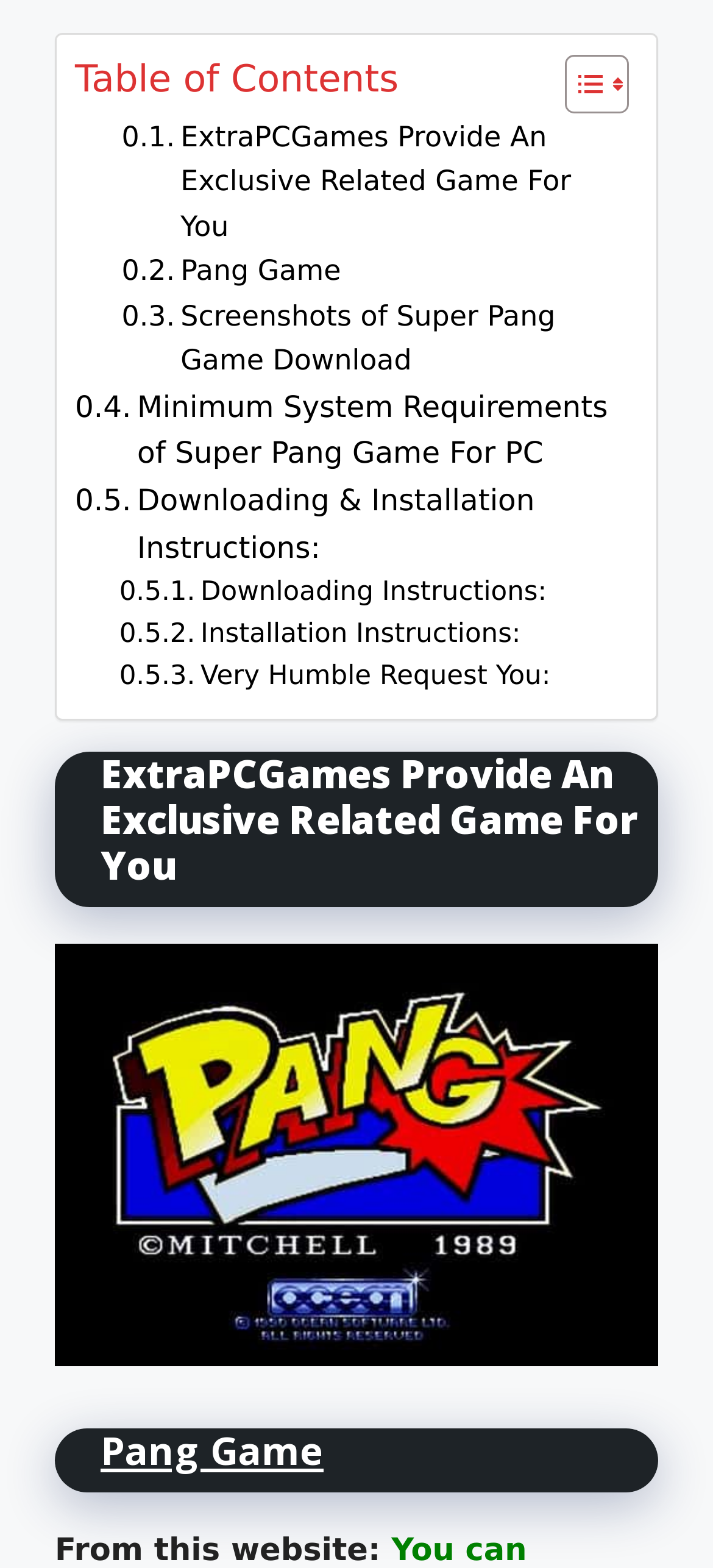Respond to the question below with a single word or phrase: What is the purpose of the 'Toggle Table of Content' button?

To show/hide table of contents